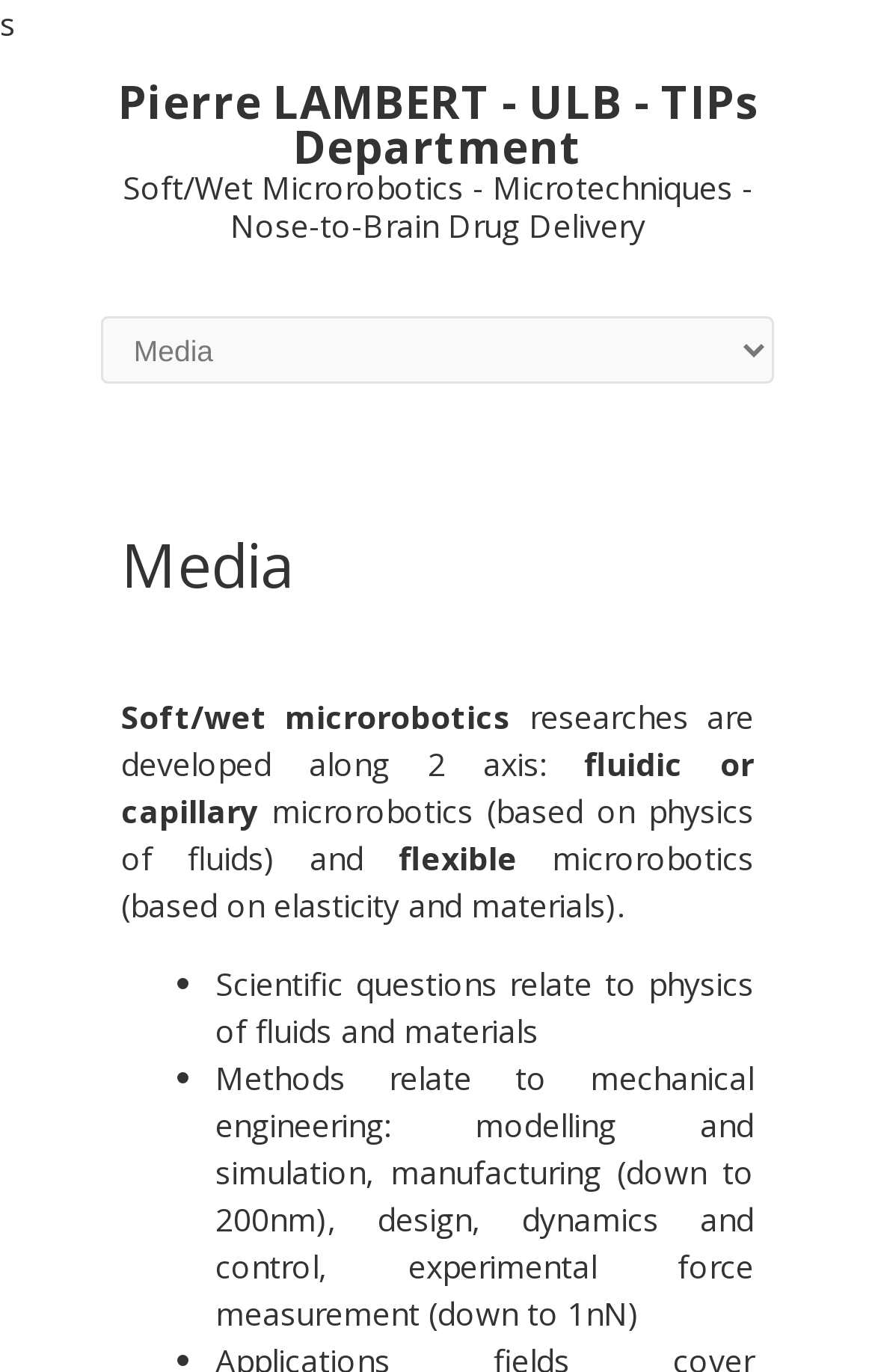What is the research focus of Pierre LAMBERT?
Give a single word or phrase answer based on the content of the image.

Soft/Wet Microrobotics